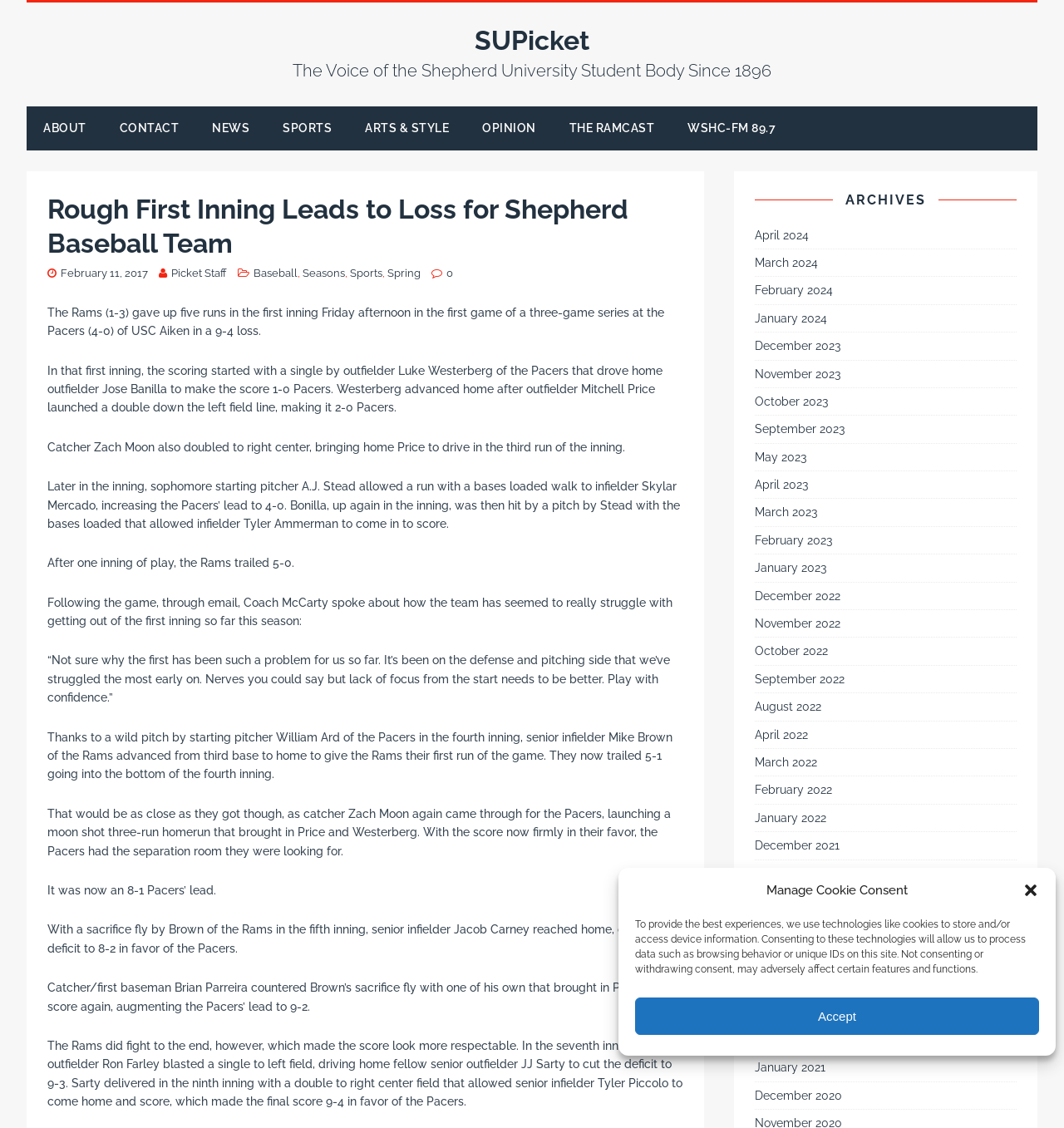Using the webpage screenshot, find the UI element described by Arts & Style. Provide the bounding box coordinates in the format (top-left x, top-left y, bottom-right x, bottom-right y), ensuring all values are floating point numbers between 0 and 1.

[0.327, 0.095, 0.438, 0.133]